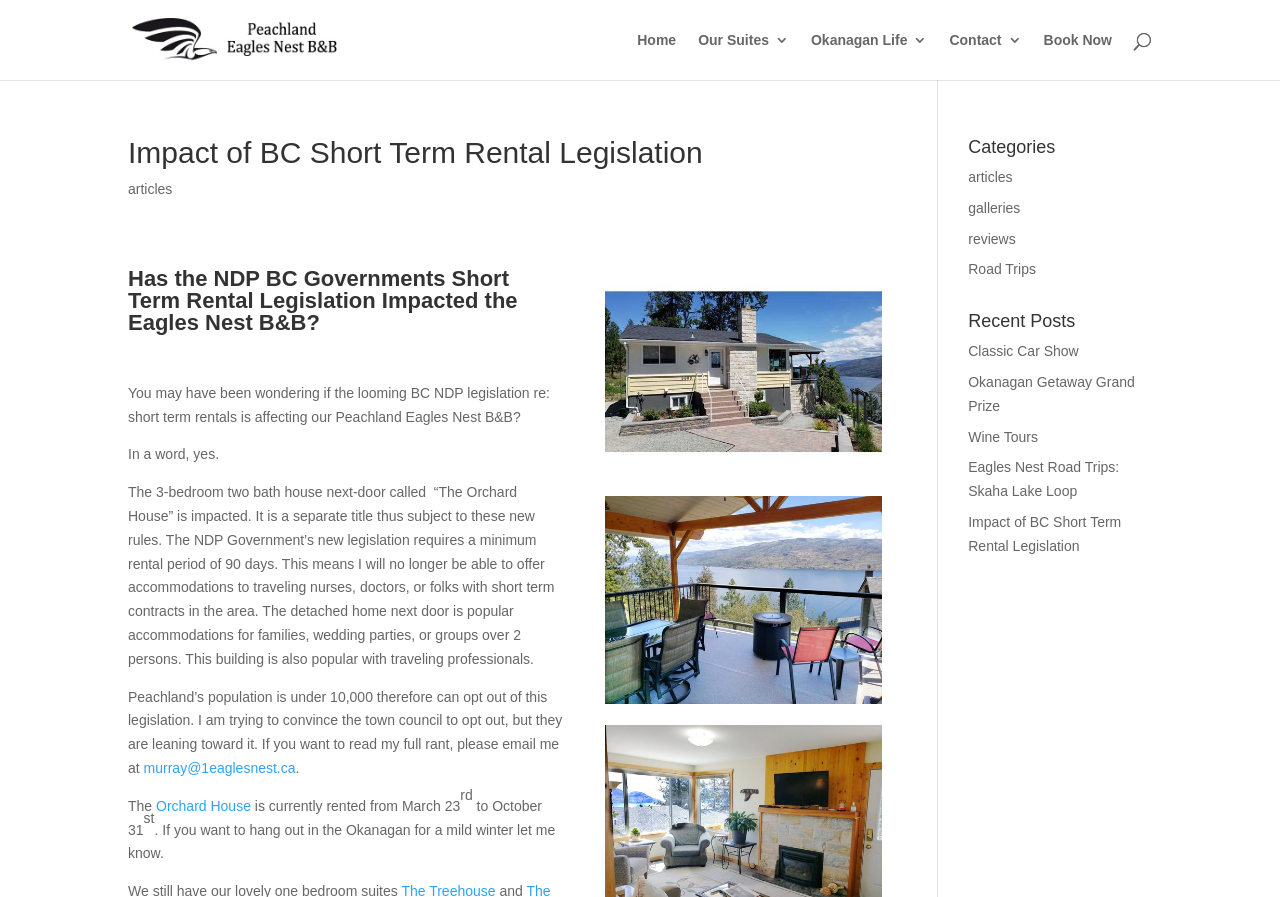Provide a short answer to the following question with just one word or phrase: What is the name of the B&B mentioned in the article?

Eagles Nest